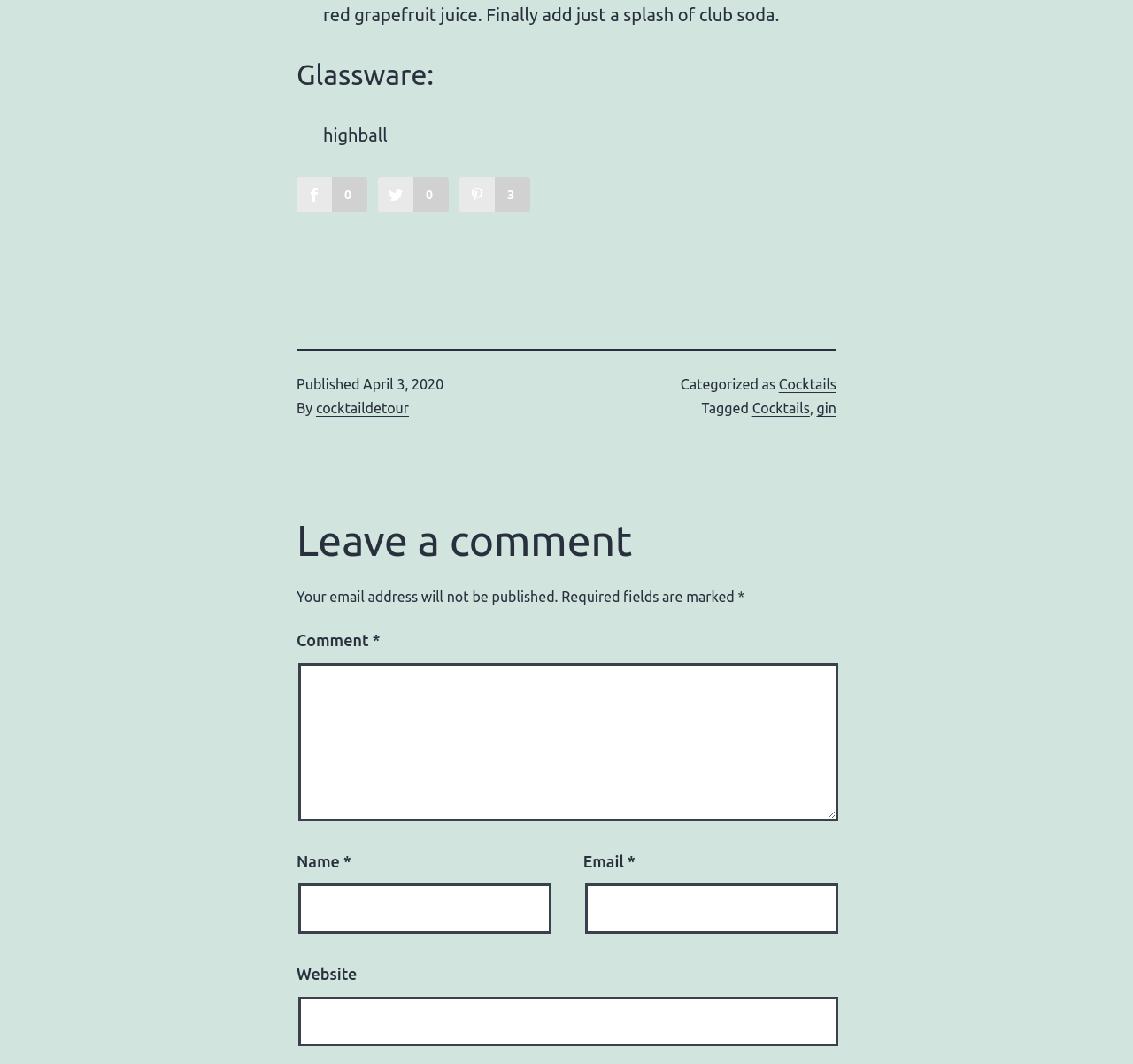Please find and report the bounding box coordinates of the element to click in order to perform the following action: "Leave a comment". The coordinates should be expressed as four float numbers between 0 and 1, in the format [left, top, right, bottom].

[0.262, 0.481, 0.738, 0.533]